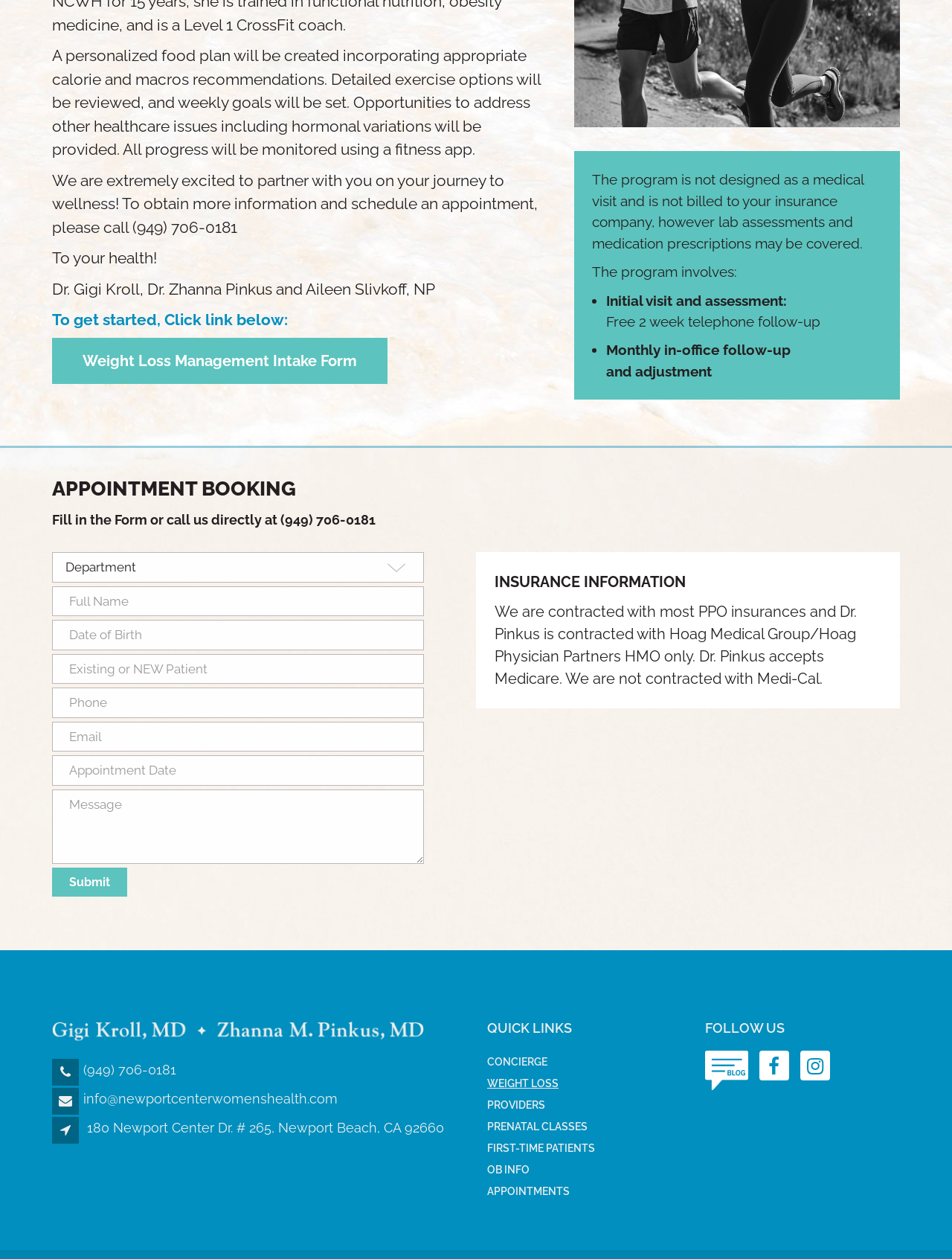Provide the bounding box coordinates of the area you need to click to execute the following instruction: "Click the 'Submit' button".

[0.055, 0.689, 0.134, 0.712]